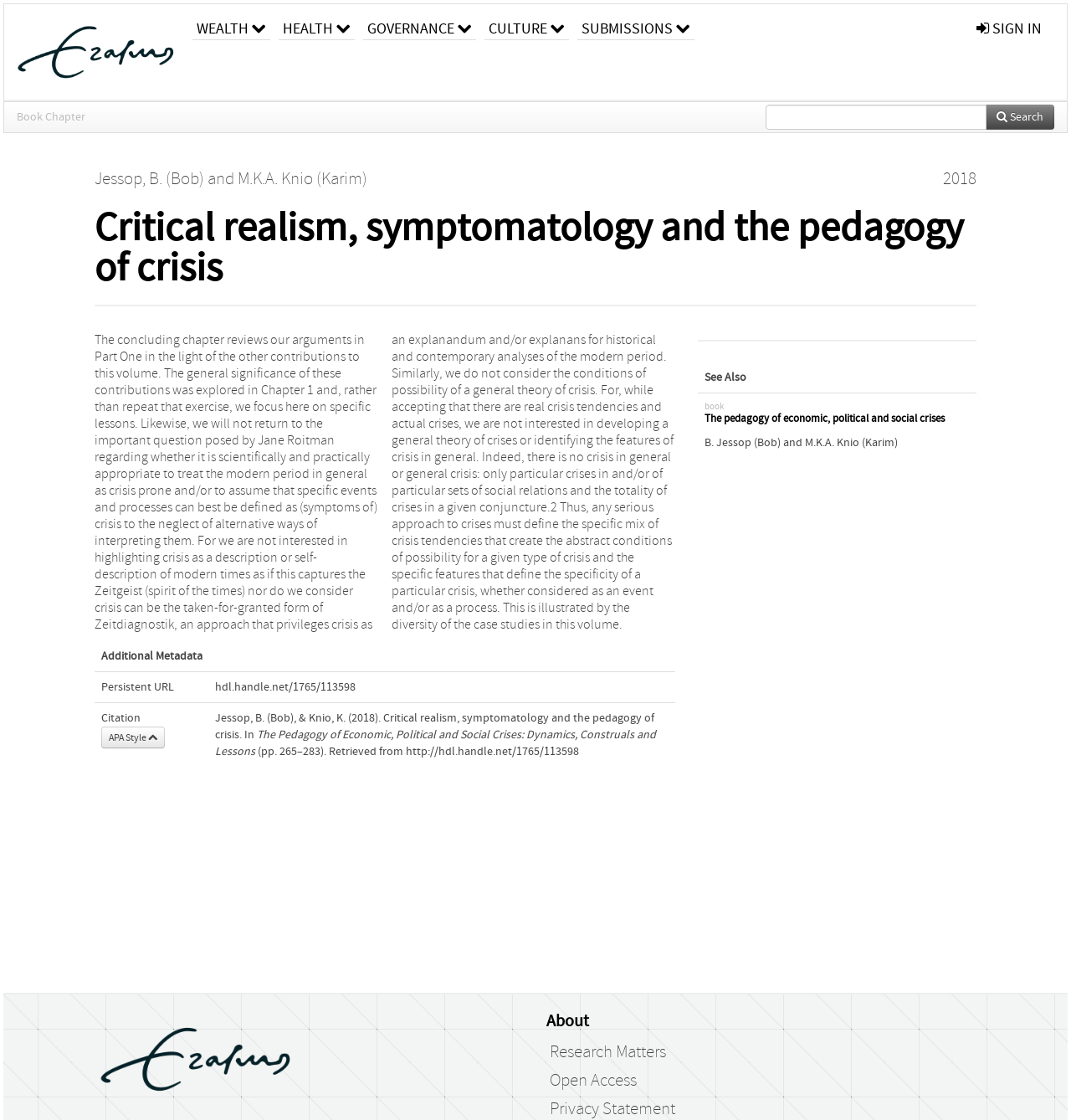Locate the bounding box of the UI element with the following description: "M.K.A. Knio (Karim)".

[0.751, 0.389, 0.838, 0.401]